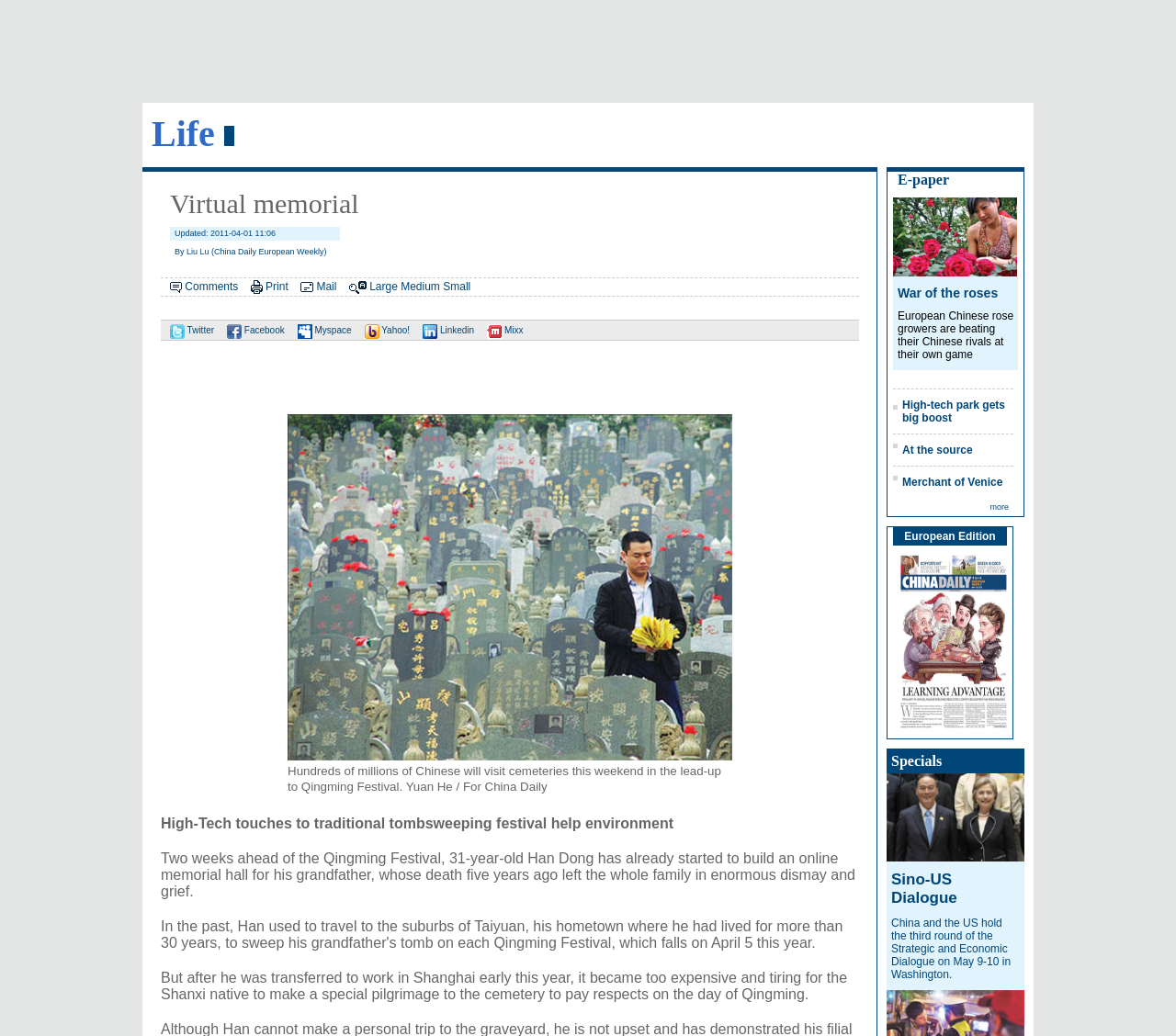Pinpoint the bounding box coordinates of the element you need to click to execute the following instruction: "Click the 'Twitter' link". The bounding box should be represented by four float numbers between 0 and 1, in the format [left, top, right, bottom].

[0.137, 0.314, 0.182, 0.324]